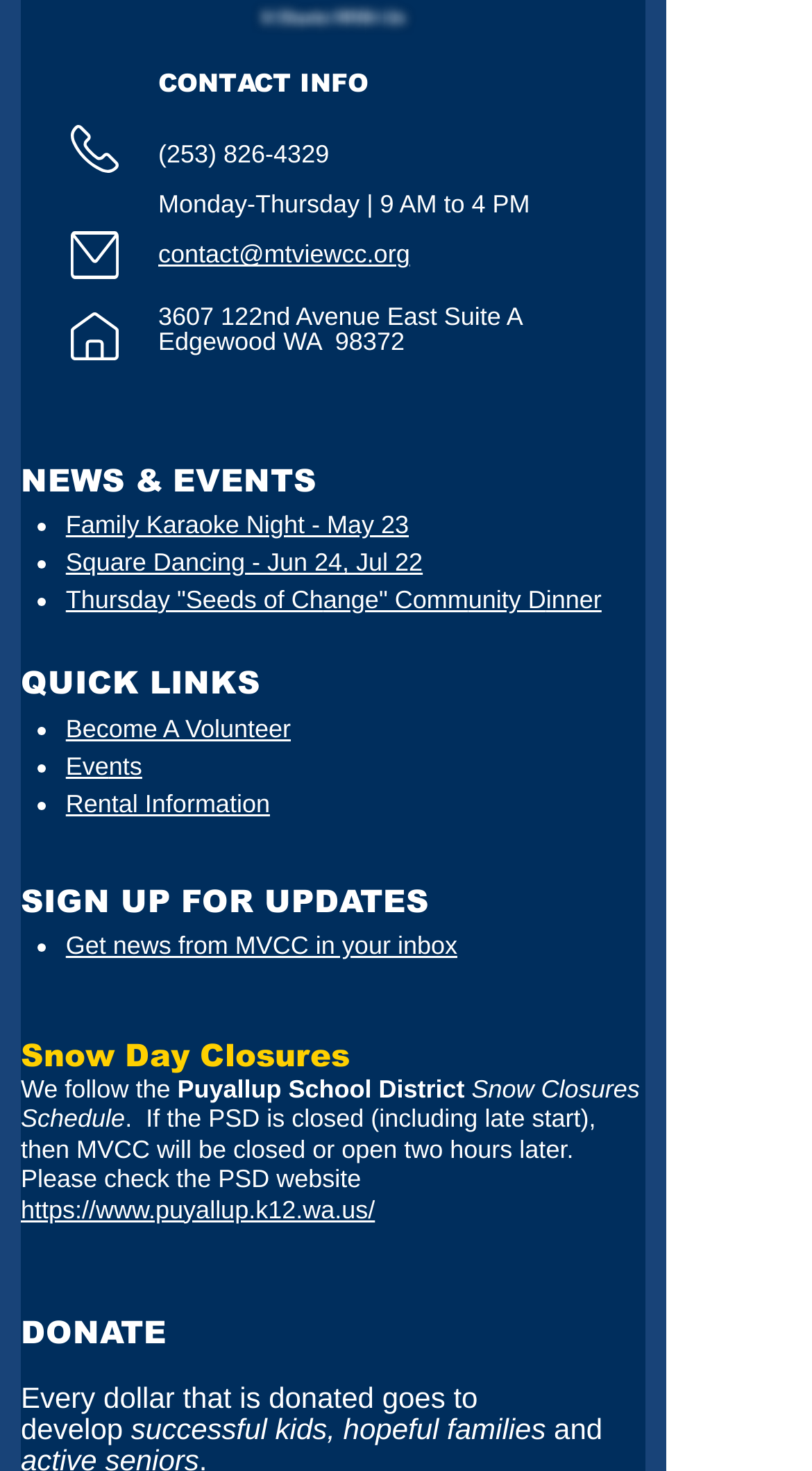Could you find the bounding box coordinates of the clickable area to complete this instruction: "Read news and events"?

[0.026, 0.314, 0.39, 0.338]